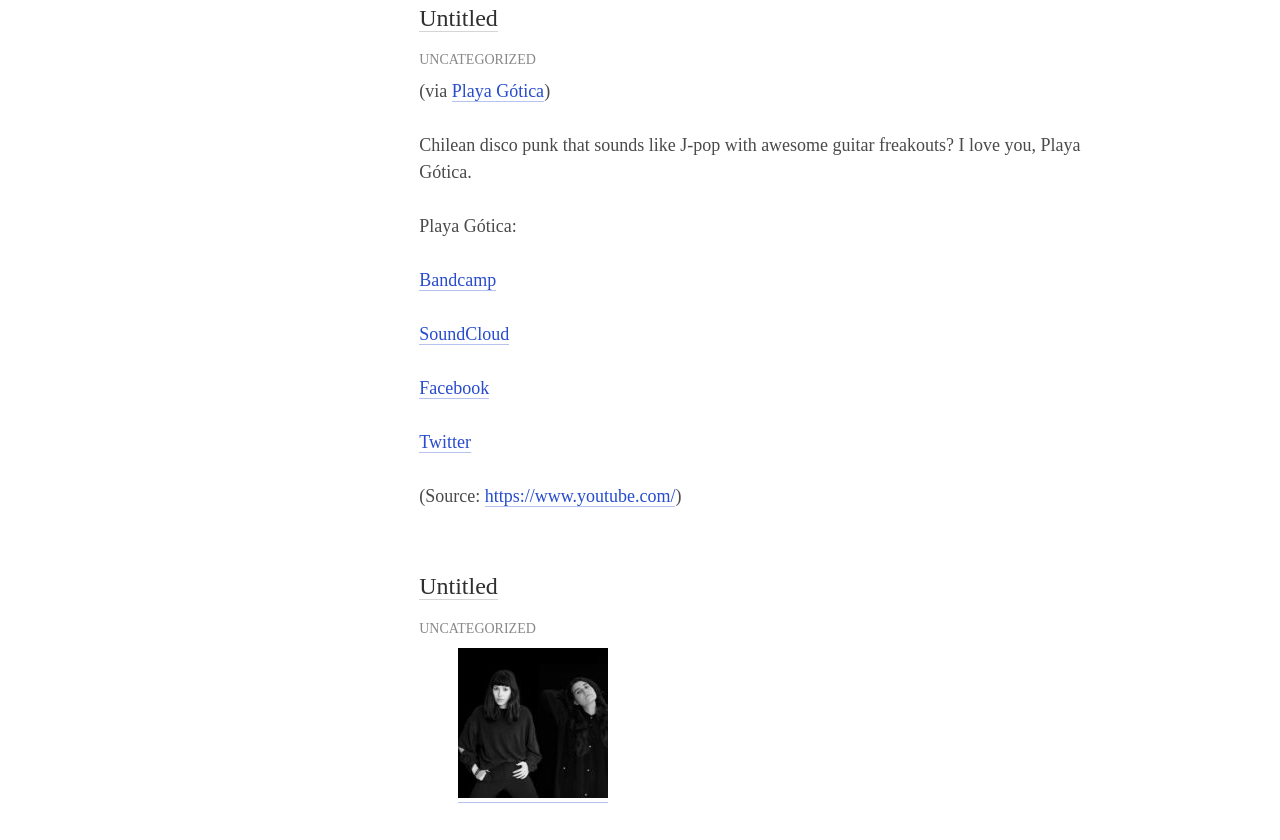What is the genre of music mentioned?
Please use the image to deliver a detailed and complete answer.

The genre of music is mentioned in the text 'Chilean disco punk that sounds like J-pop with awesome guitar freakouts?'